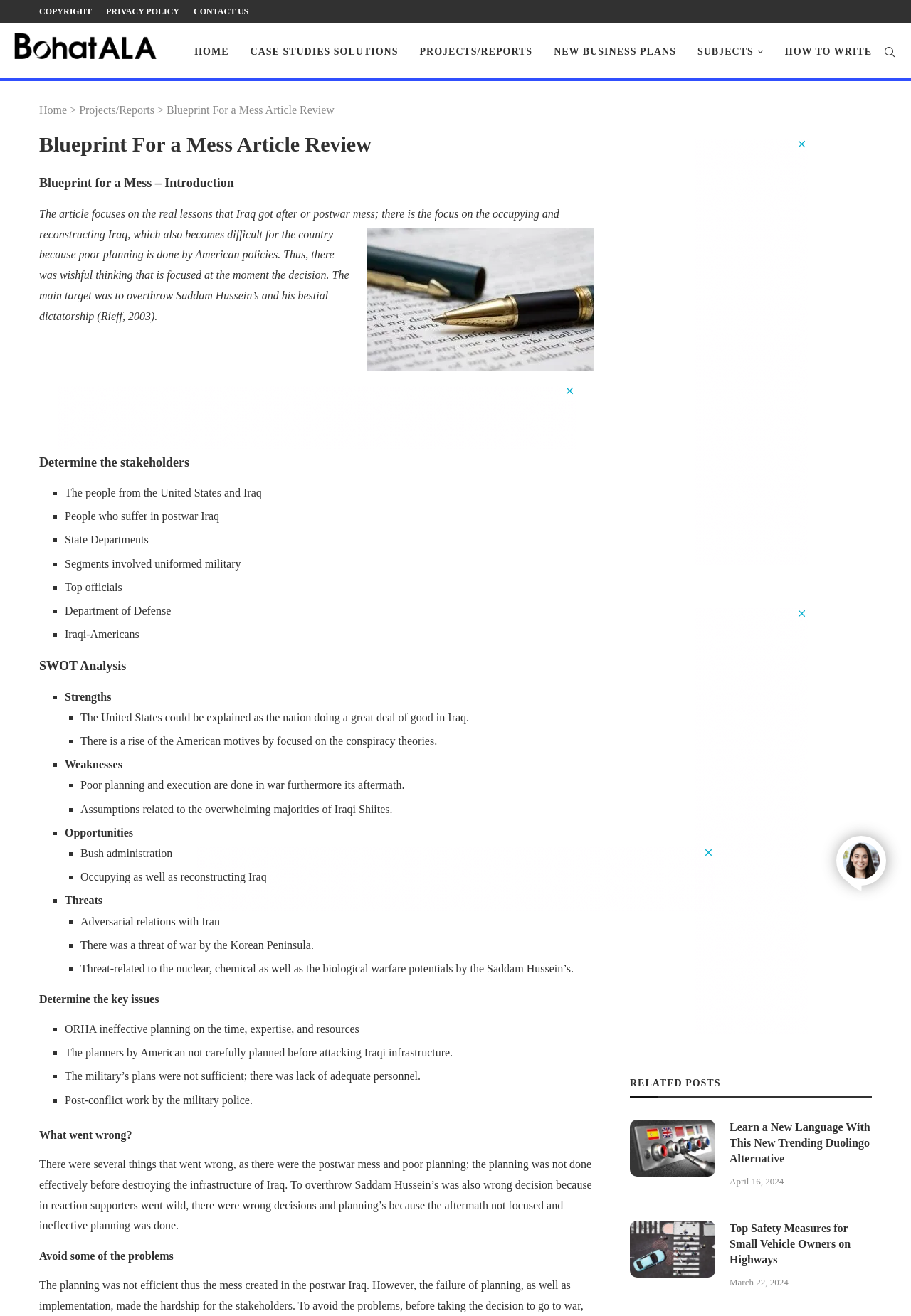Provide an in-depth description of the elements and layout of the webpage.

This webpage is an article review titled "Blueprint For a Mess Article Review" and focuses on the real lessons learned from the post-war mess in Iraq. The article is divided into several sections, including an introduction, determining stakeholders, SWOT analysis, determining key issues, what went wrong, and avoiding problems.

At the top of the page, there are several links to other pages, including "COPYRIGHT", "PRIVACY POLICY", "CONTACT US", and "HOME". Below these links, there is a table with links to various sections of the website, including "CASE STUDIES SOLUTIONS", "PROJECTS/REPORTS", "NEW BUSINESS PLANS", "SUBJECTS", and "HOW TO WRITE".

The main content of the article is divided into several sections. The introduction section provides an overview of the article's focus on the real lessons learned from the post-war mess in Iraq. Below the introduction, there is an image related to the article.

The "Determine the stakeholders" section lists several stakeholders involved in the post-war mess, including the people of the United States and Iraq, those who suffered in post-war Iraq, State Departments, segments involved in uniformed military, top officials, and the Department of Defense.

The "SWOT Analysis" section provides a detailed analysis of the strengths, weaknesses, opportunities, and threats related to the post-war mess in Iraq. The strengths mentioned include the United States' efforts to do good in Iraq and the rise of American motives focused on conspiracy theories. The weaknesses mentioned include poor planning and execution of the war and its aftermath, as well as assumptions related to the overwhelming majorities of Iraqi Shiites. The opportunities mentioned include the Bush administration and occupying and reconstructing Iraq. The threats mentioned include adversarial relations with Iran, the threat of war on the Korean Peninsula, and the threat of nuclear, chemical, and biological warfare potentials by Saddam Hussein's regime.

The "Determine the key issues" section lists several key issues related to the post-war mess, including ORHA's ineffective planning, the American planners' lack of careful planning before attacking Iraqi infrastructure, the military's insufficient plans, and the lack of adequate personnel.

The "What went wrong?" section provides a detailed analysis of the mistakes made during the post-war mess, including poor planning, ineffective planning, and wrong decisions.

Finally, the "Avoid some of the problems" section provides recommendations for avoiding similar problems in the future.

Throughout the article, there are several advertisements and complementary sections that provide additional information or resources related to the topic